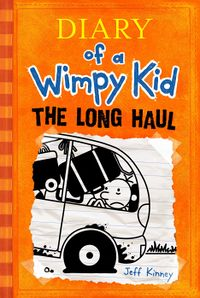Explain the image with as much detail as possible.

The image features the book cover of "Diary of a Wimpy Kid: The Long Haul," written by Jeff Kinney. The bright orange background sets a vibrant tone for the illustration, which showcases a playful drawing of a child in a car, hinting at the adventures of a family road trip. Prominent on the cover is the title, “DIARY of a WIMPY Kid,” in bold blue letters, with “THE LONG HAUL” displayed beneath it in a slightly smaller size. This engaging design is characteristic of the popular "Diary of a Wimpy Kid" series, appealing to children and young readers with its humorous and relatable storytelling.